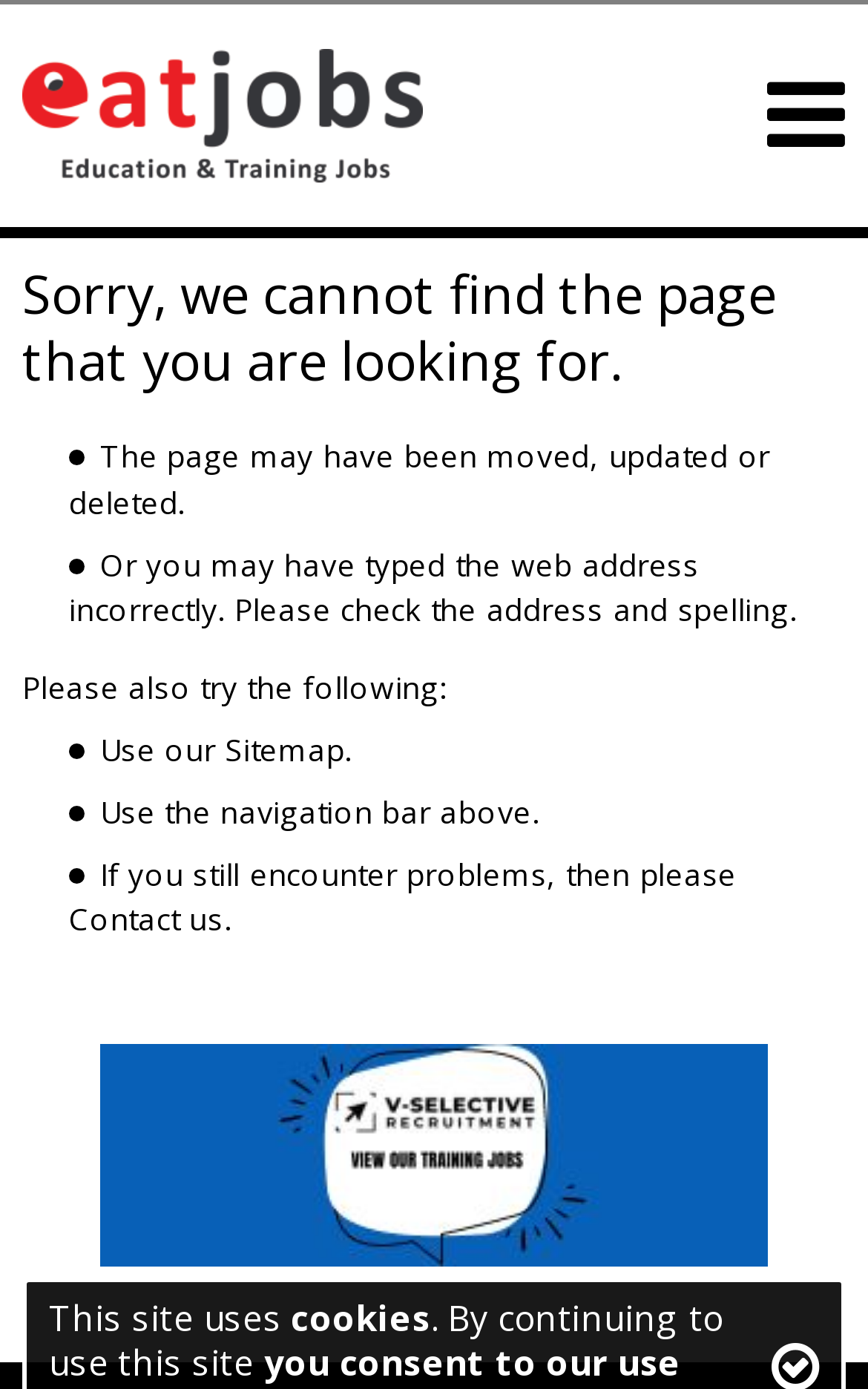Based on the description "Contact us", find the bounding box of the specified UI element.

[0.079, 0.646, 0.258, 0.677]